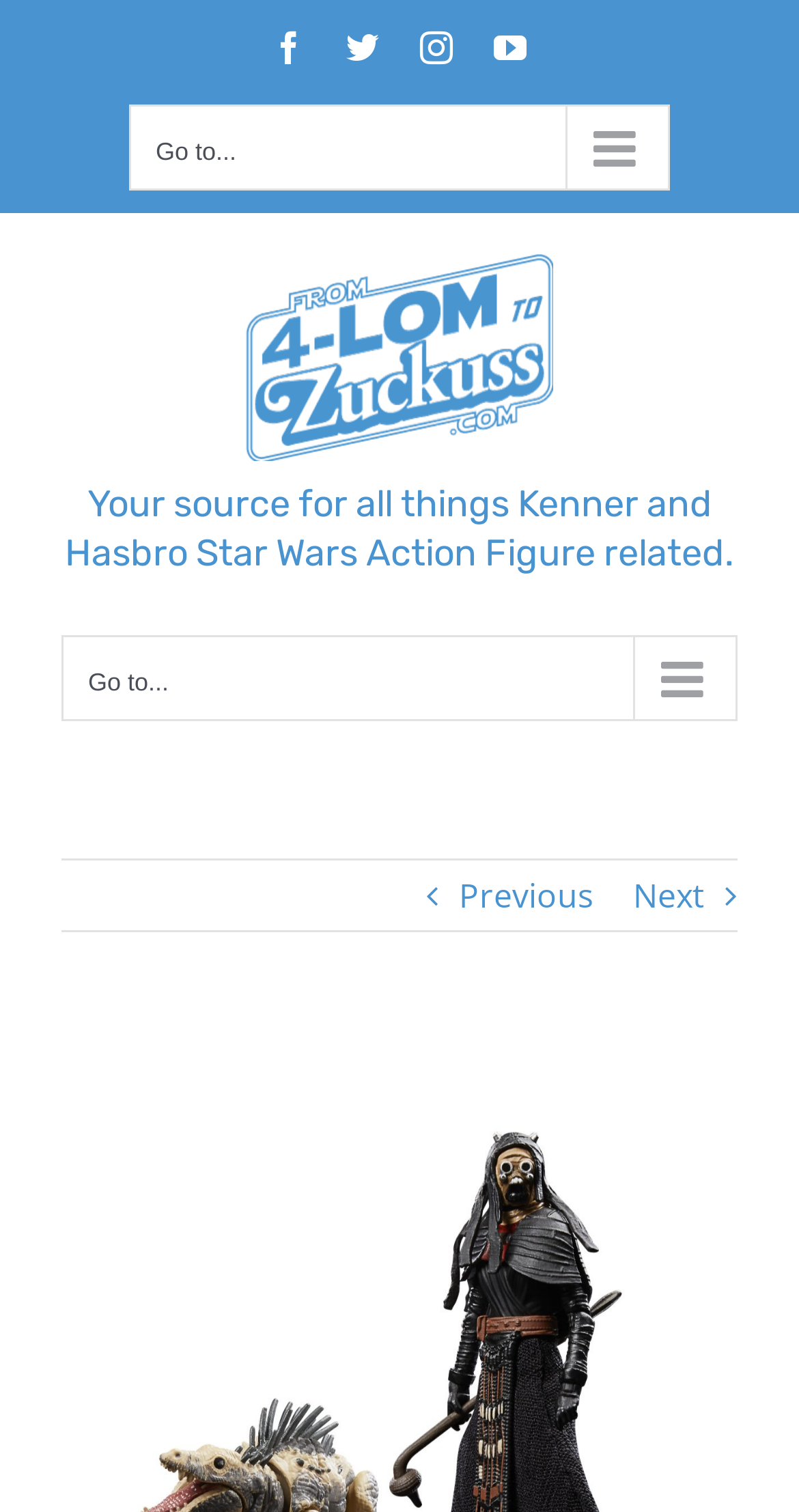Summarize the webpage comprehensively, mentioning all visible components.

The webpage is about a Star Wars action figure reveal, specifically the Tusken Warrior and Massiff deluxe set from Hasbro. At the top left, there are social media links to Facebook, Twitter, Instagram, and YouTube. Next to these links, there is a secondary mobile menu button. 

On the top right, the website's logo, "From 4-LOM to Zuckuss.com", is displayed, along with an image of the logo. Below the logo, there is a heading that describes the website as a source for Kenner and Hasbro Star Wars action figure related content.

Below the heading, there is a main menu mobile navigation section. Within this section, there is a "Go to..." button and links to navigate to the home page, previous, and next pages. 

At the bottom of the page, there is a "View Larger Image" button, suggesting that there is an image on the page that can be enlarged.